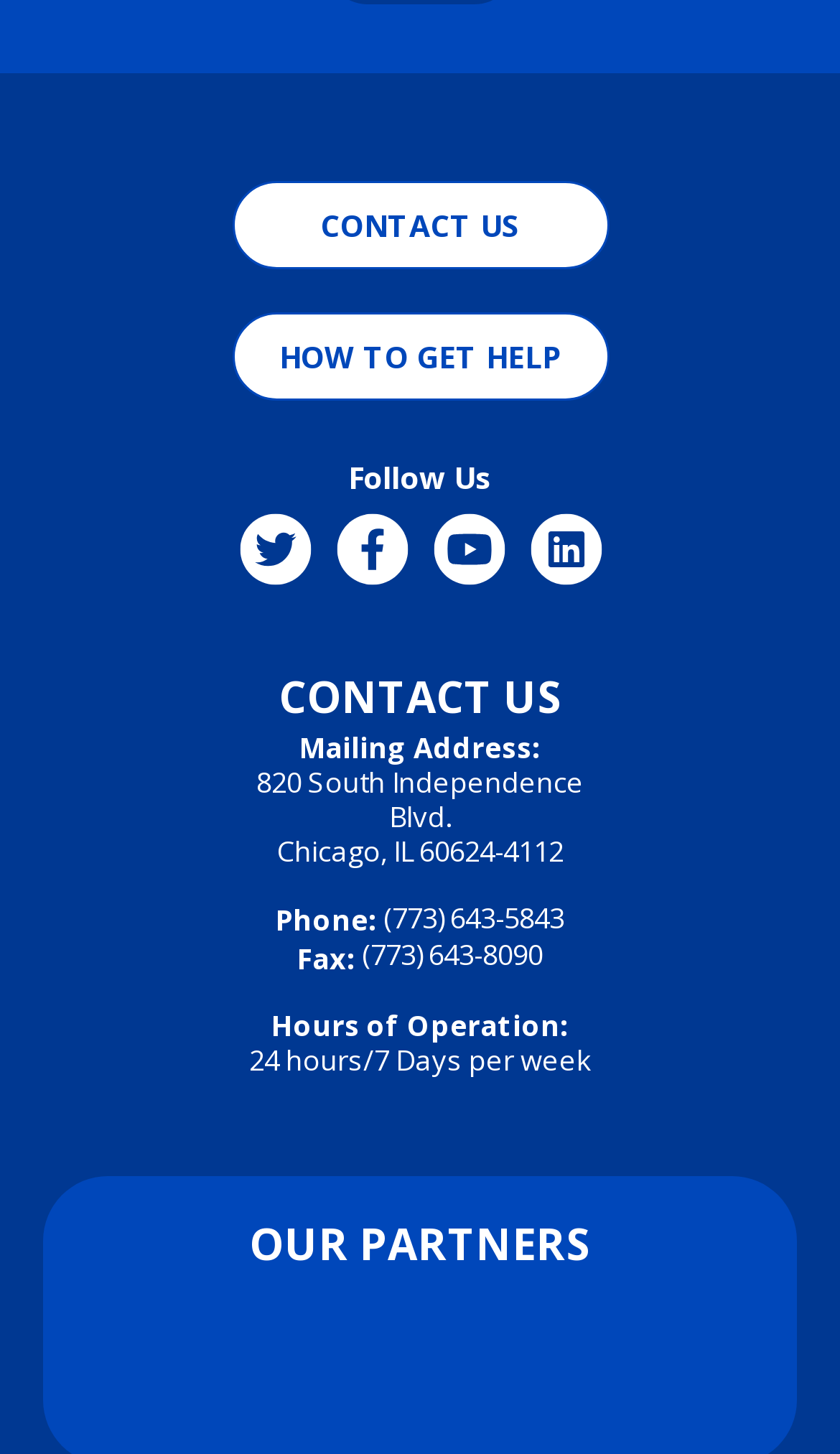What are the hours of operation?
Refer to the screenshot and answer in one word or phrase.

24 hours/7 Days per week